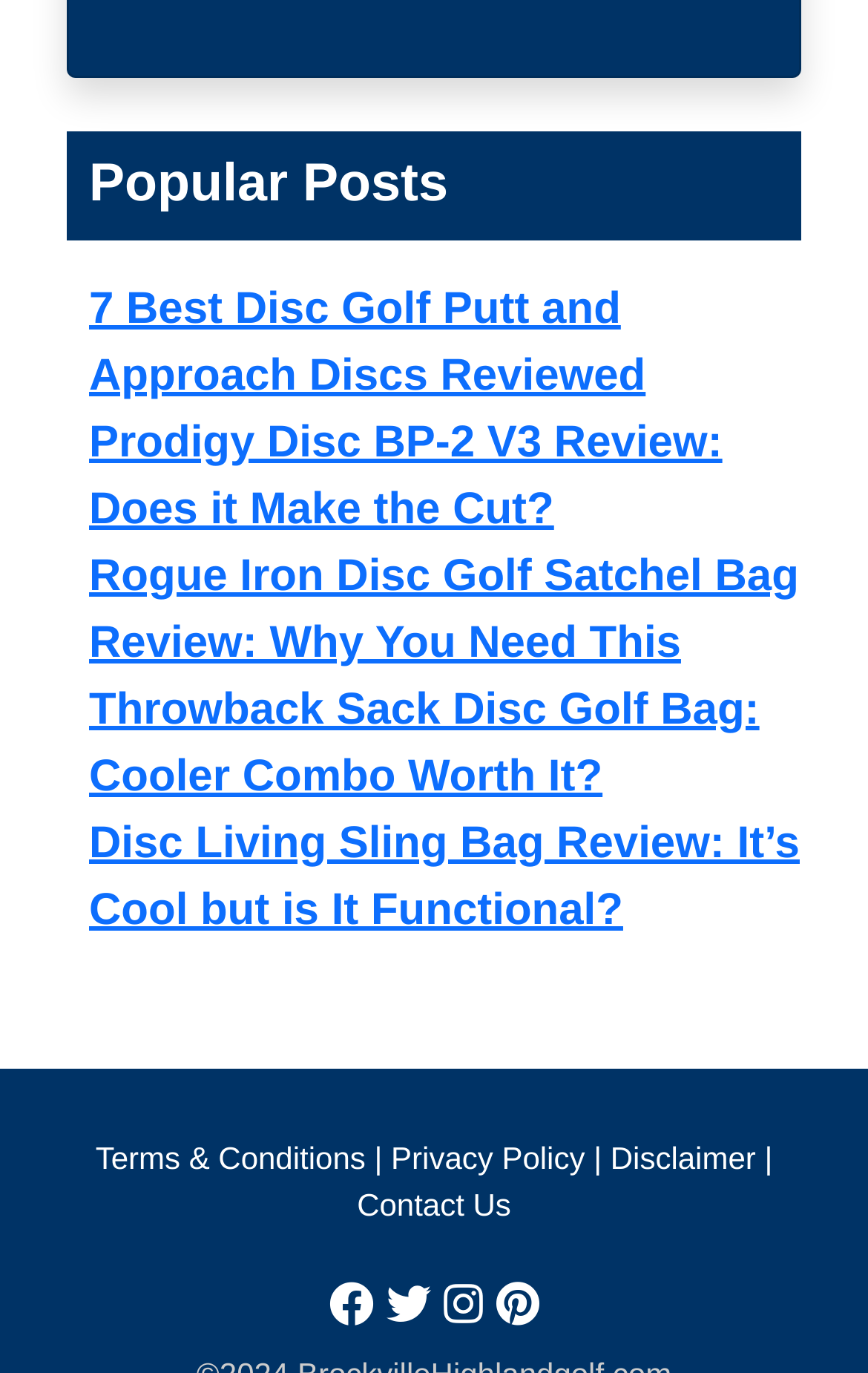Please identify the bounding box coordinates of the region to click in order to complete the given instruction: "share on facebook". The coordinates should be four float numbers between 0 and 1, i.e., [left, top, right, bottom].

[0.38, 0.934, 0.431, 0.97]